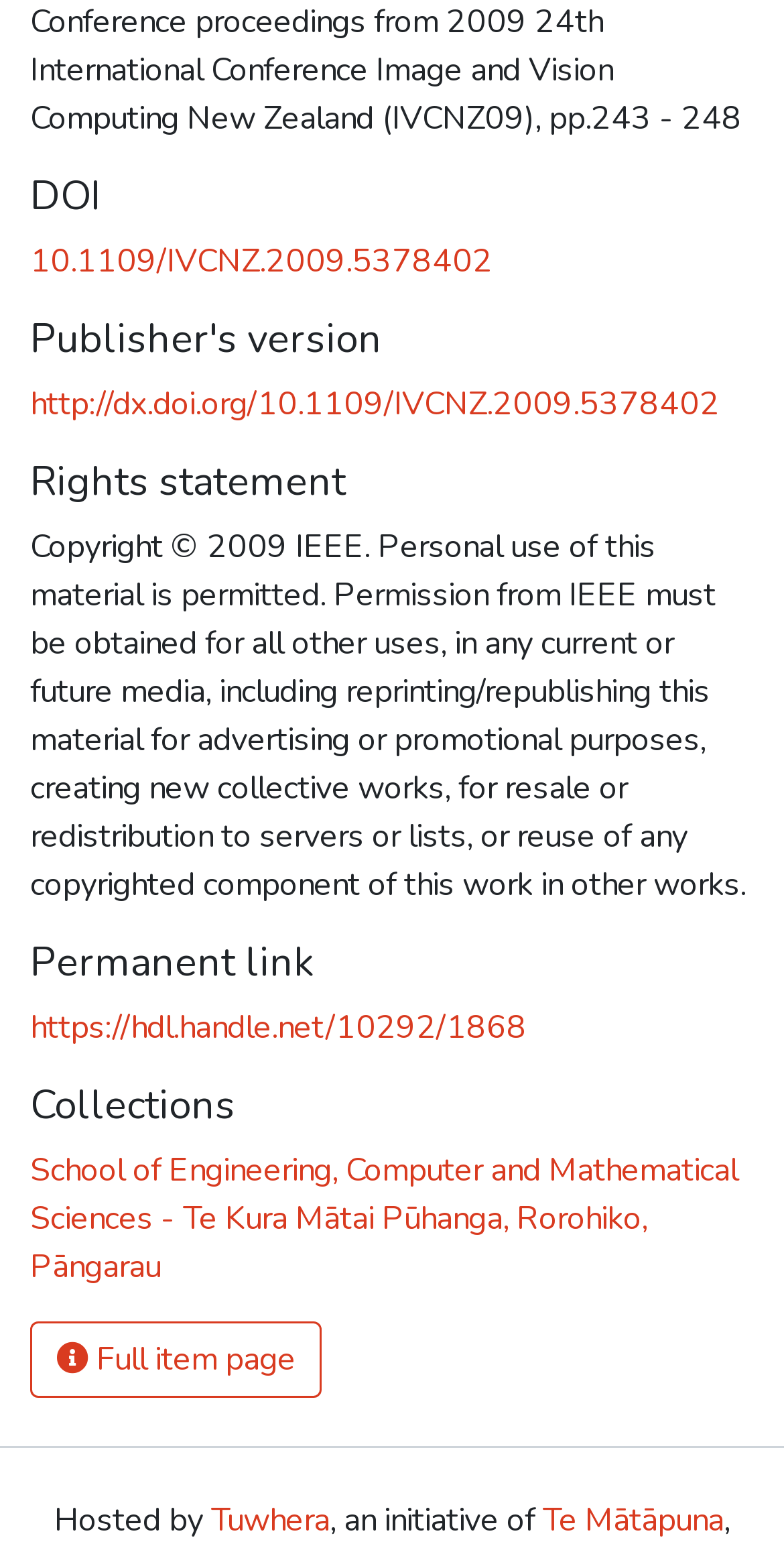What is the collection of the publication? Based on the image, give a response in one word or a short phrase.

School of Engineering, Computer and Mathematical Sciences